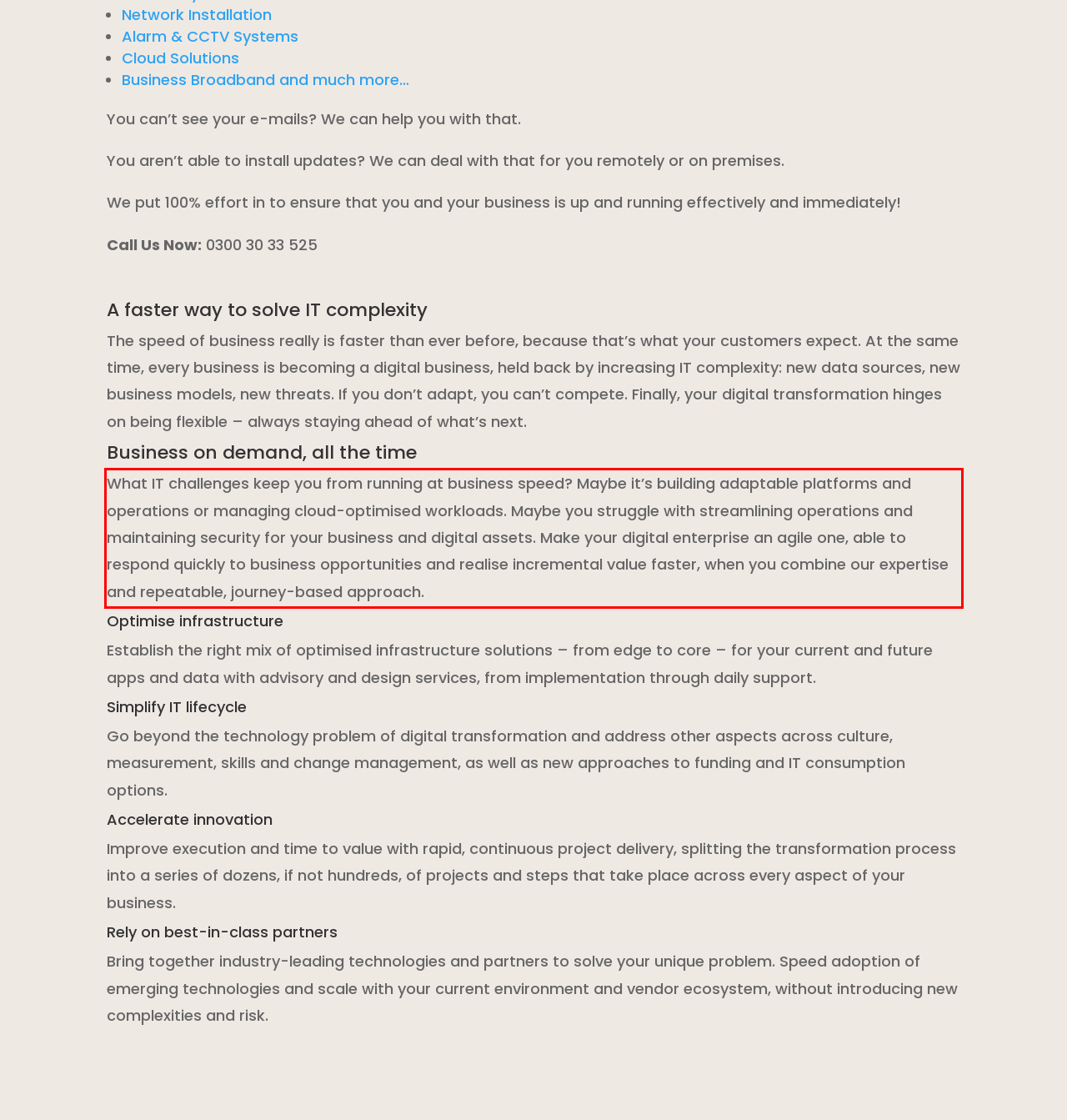With the provided screenshot of a webpage, locate the red bounding box and perform OCR to extract the text content inside it.

What IT challenges keep you from running at business speed? Maybe it’s building adaptable platforms and operations or managing cloud-optimised workloads. Maybe you struggle with streamlining operations and maintaining security for your business and digital assets. Make your digital enterprise an agile one, able to respond quickly to business opportunities and realise incremental value faster, when you combine our expertise and repeatable, journey-based approach.